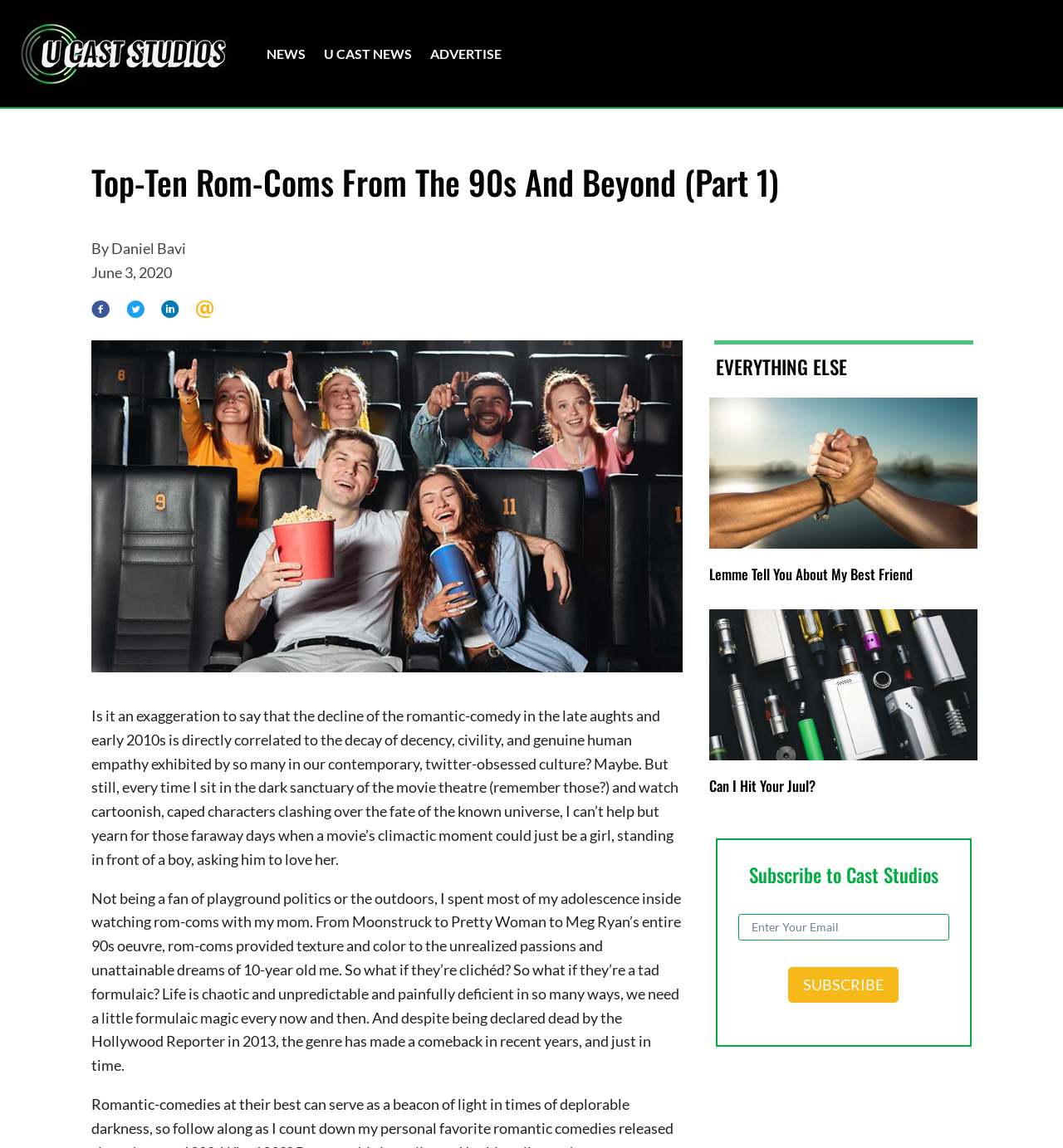What is the purpose of the 'Subscribe to Cast Studios' section?
Using the information presented in the image, please offer a detailed response to the question.

The section provides a form for users to input their email address and subscribe to Cast Studios, likely to receive updates or newsletters from the studio.